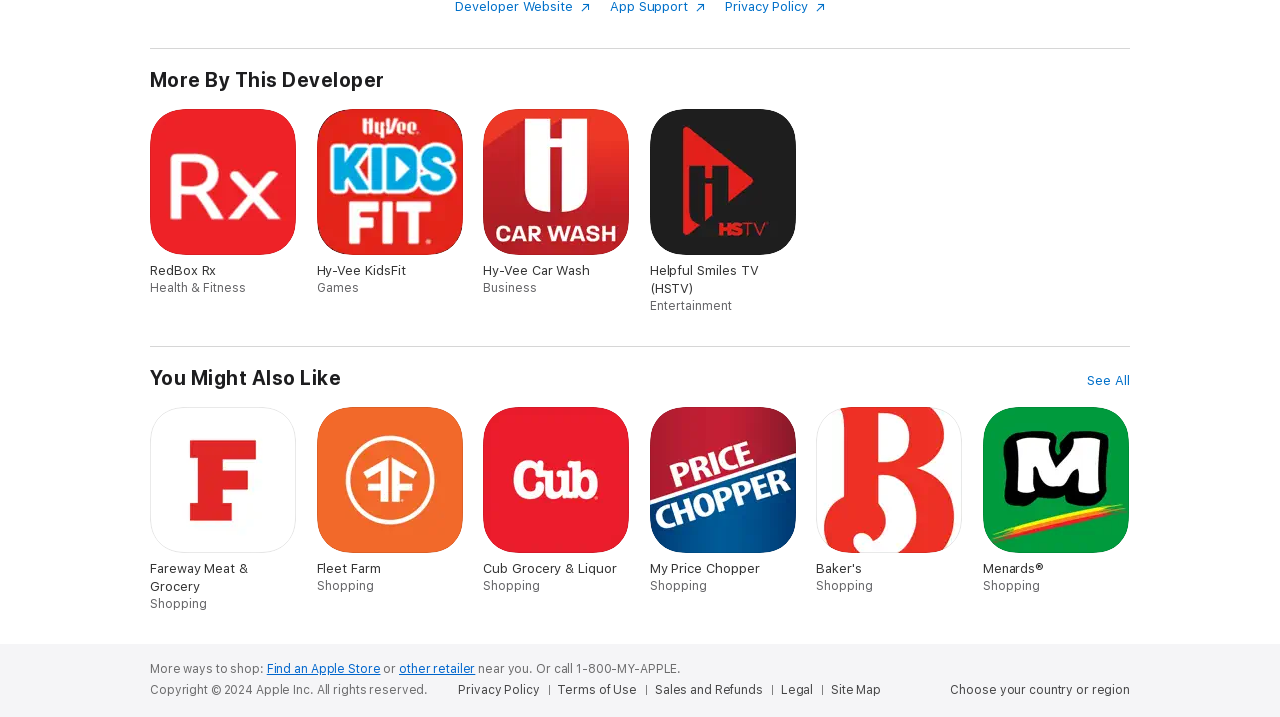Determine the bounding box coordinates for the area that should be clicked to carry out the following instruction: "Find an Apple Store".

[0.208, 0.923, 0.297, 0.942]